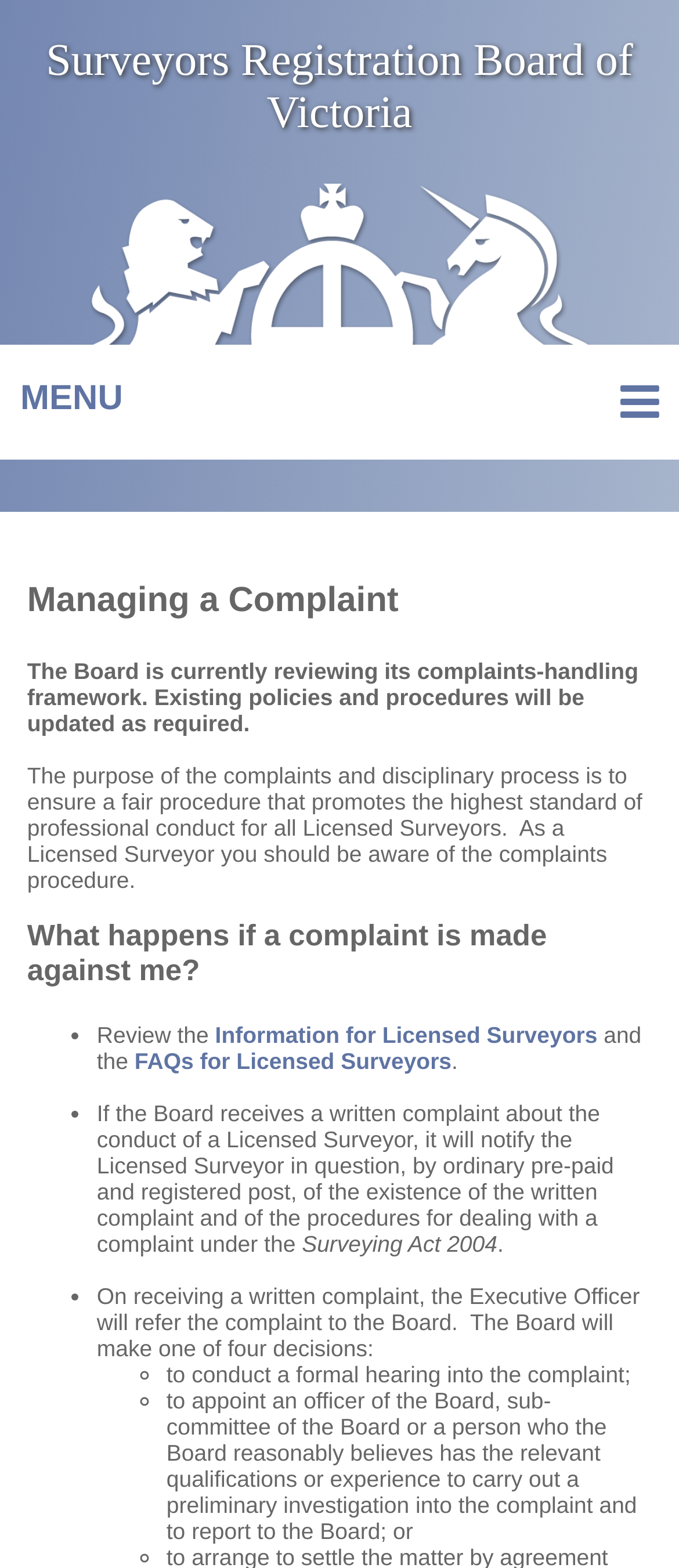Use a single word or phrase to answer the question:
What happens if a complaint is made against a Licensed Surveyor?

The Board will notify the Licensed Surveyor